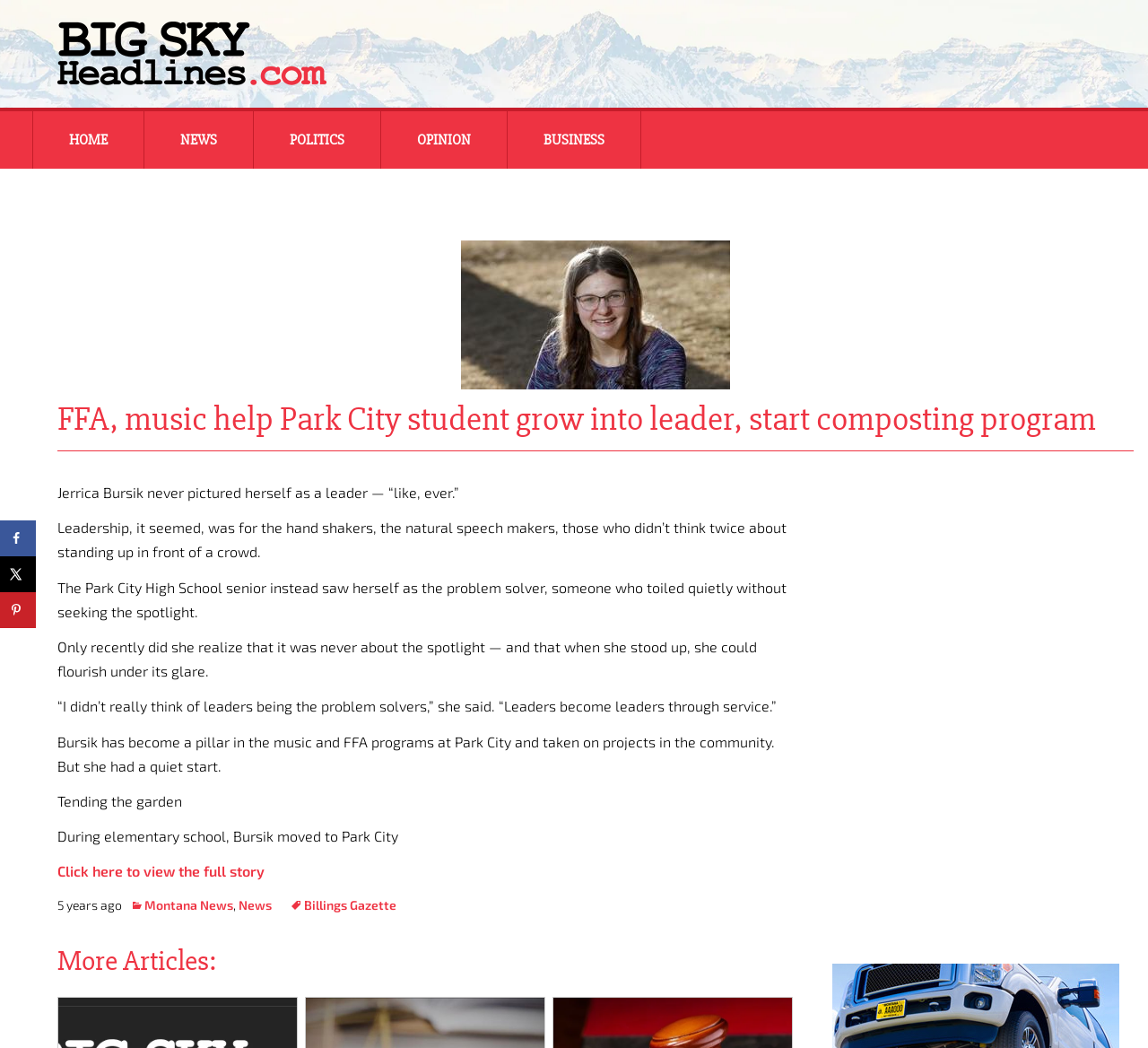Craft a detailed narrative of the webpage's structure and content.

This webpage appears to be a news article from Big Sky Headlines, with a focus on a story about Jerrica Bursik, a Park City High School senior who has grown into a leader and started a composting program. 

At the top of the page, there is a logo for Big Sky Headlines, followed by a series of links to navigate to different sections of the website, including "HOME", "NEWS", "MONTANA", "REGIONAL", "NATIONAL", "POLITICS", "OPINION", and "BUSINESS". 

Below these links, there is a header with the title of the article, "FFA, music help Park City student grow into leader, start composting program". 

The main content of the article is divided into several paragraphs, which describe Jerrica Bursik's journey from being a problem solver to becoming a leader. The text explains how she initially saw herself as someone who worked behind the scenes, but eventually realized that leadership is about service, not seeking the spotlight. 

There are several images on the page, including the Big Sky Headlines logo, social media sharing icons, and possibly an image related to the article, although the accessibility tree does not provide a description of the image. 

On the right side of the page, there is a social sharing sidebar with links to share the article on Facebook, X, and Pinterest. 

At the bottom of the page, there are two advertisements, one above the other, and a section titled "More Articles:" with possibly more links to related news stories.